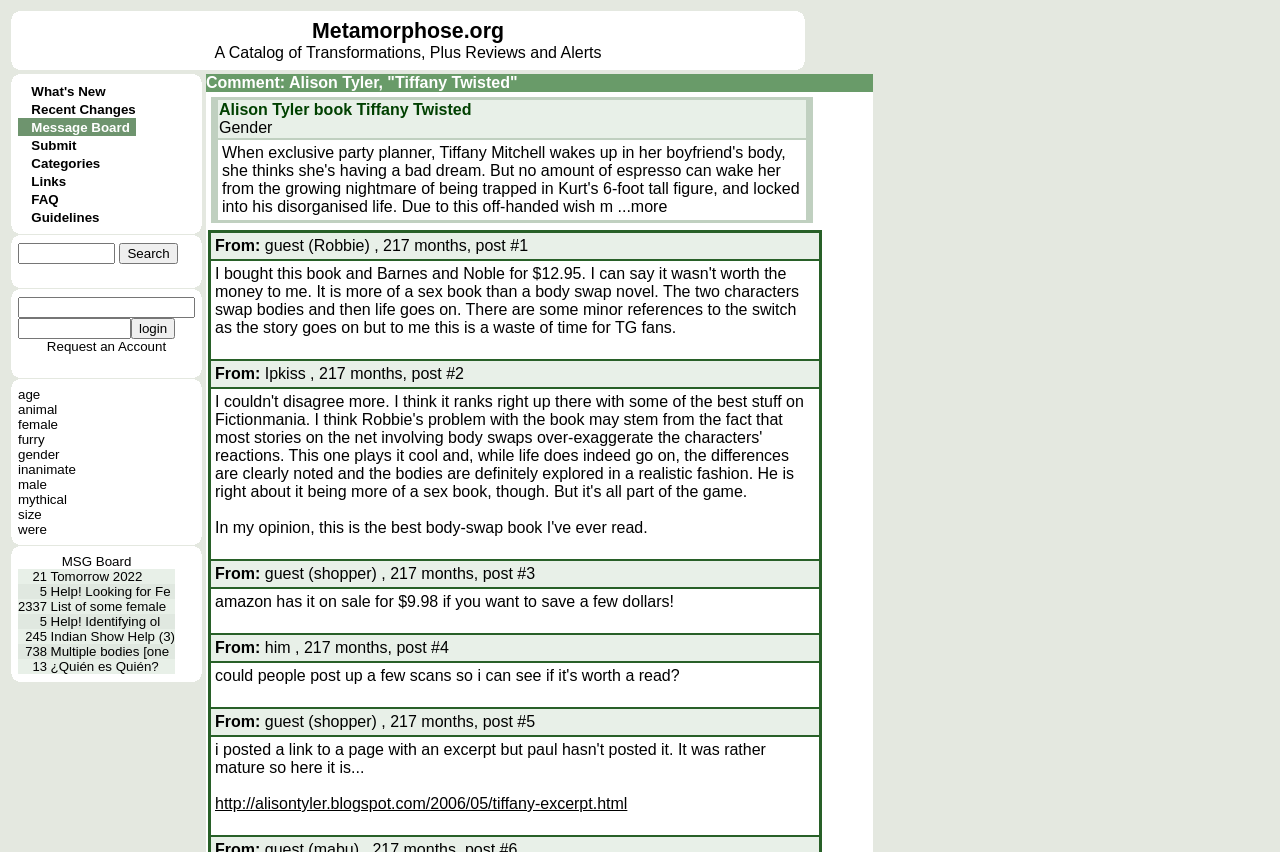Identify the bounding box coordinates of the region that should be clicked to execute the following instruction: "Visit Message Board".

[0.014, 0.138, 0.101, 0.16]